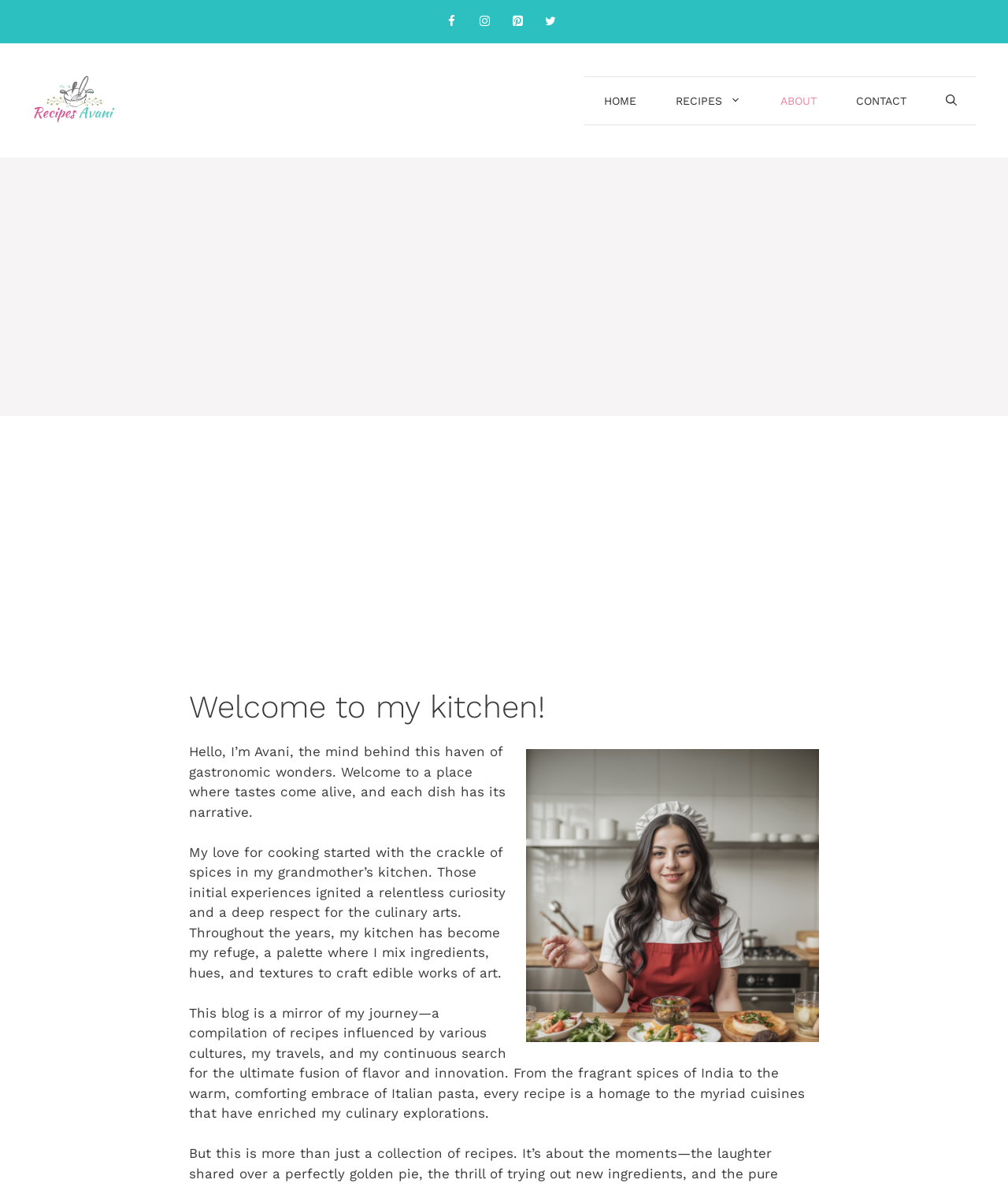Please find and generate the text of the main heading on the webpage.

Welcome to my kitchen!